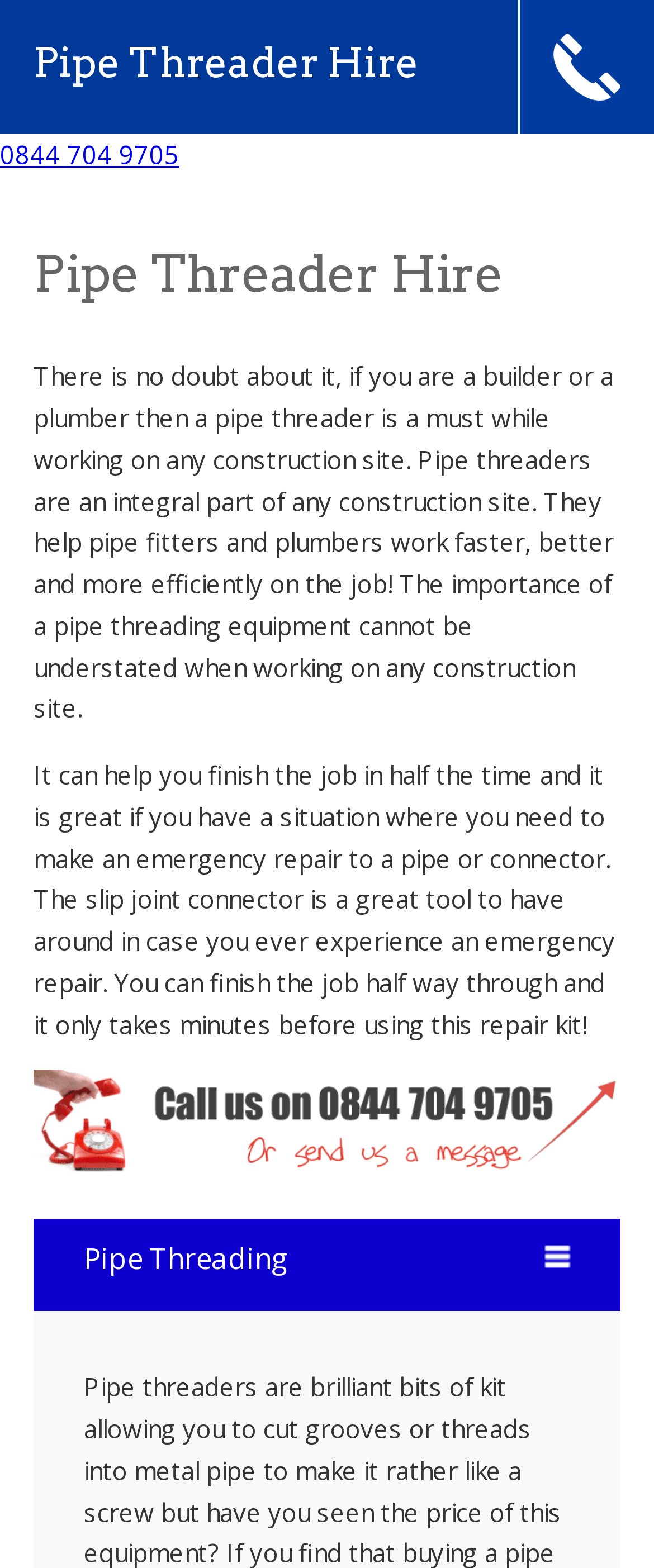Determine the bounding box coordinates for the UI element with the following description: "alt="Pipe threader hire UK" title="Pipethreaderhire-leave-us-a-message"". The coordinates should be four float numbers between 0 and 1, represented as [left, top, right, bottom].

[0.051, 0.703, 0.949, 0.725]